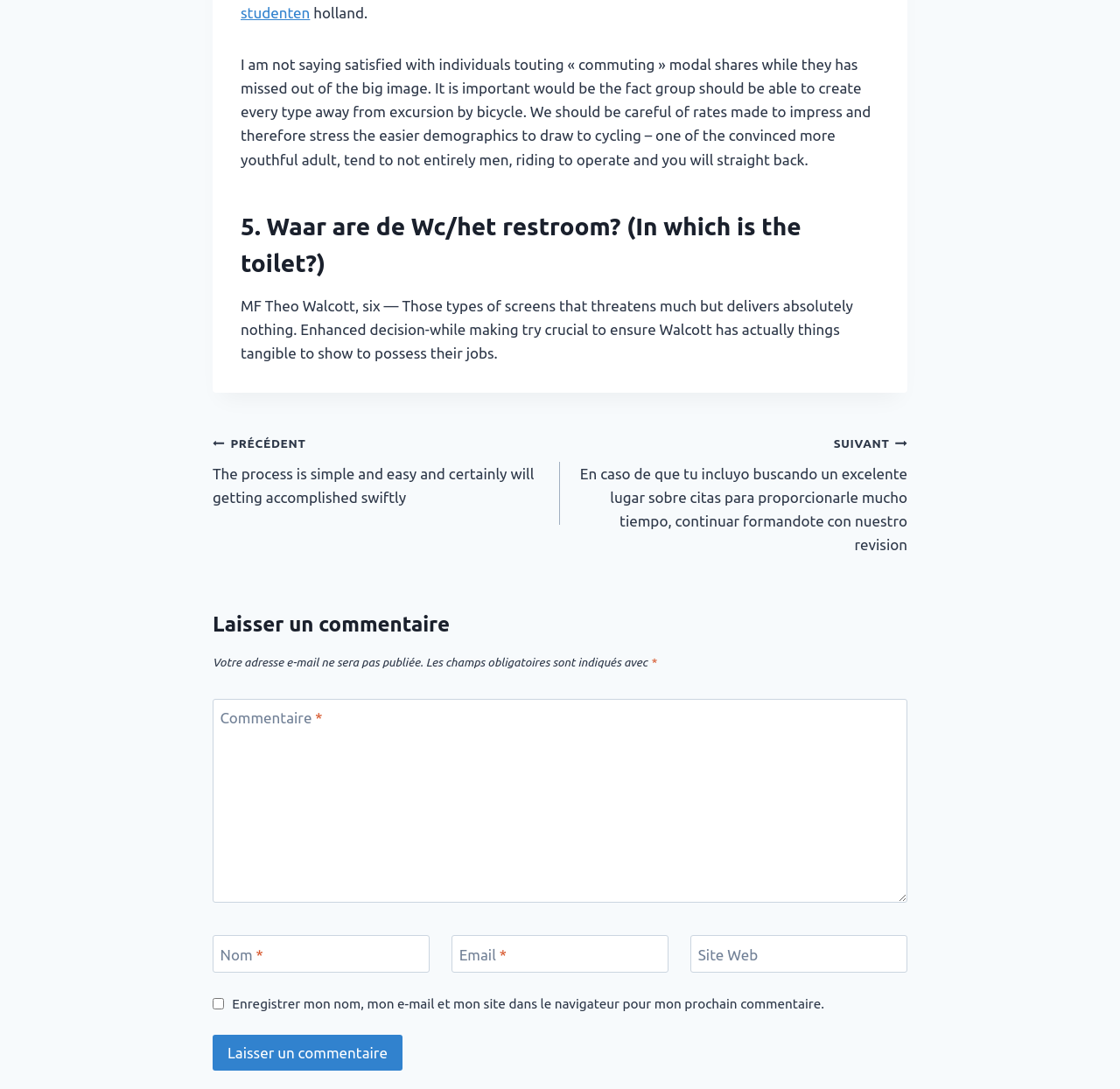What is the topic of the article?
Based on the image, provide your answer in one word or phrase.

Cycling